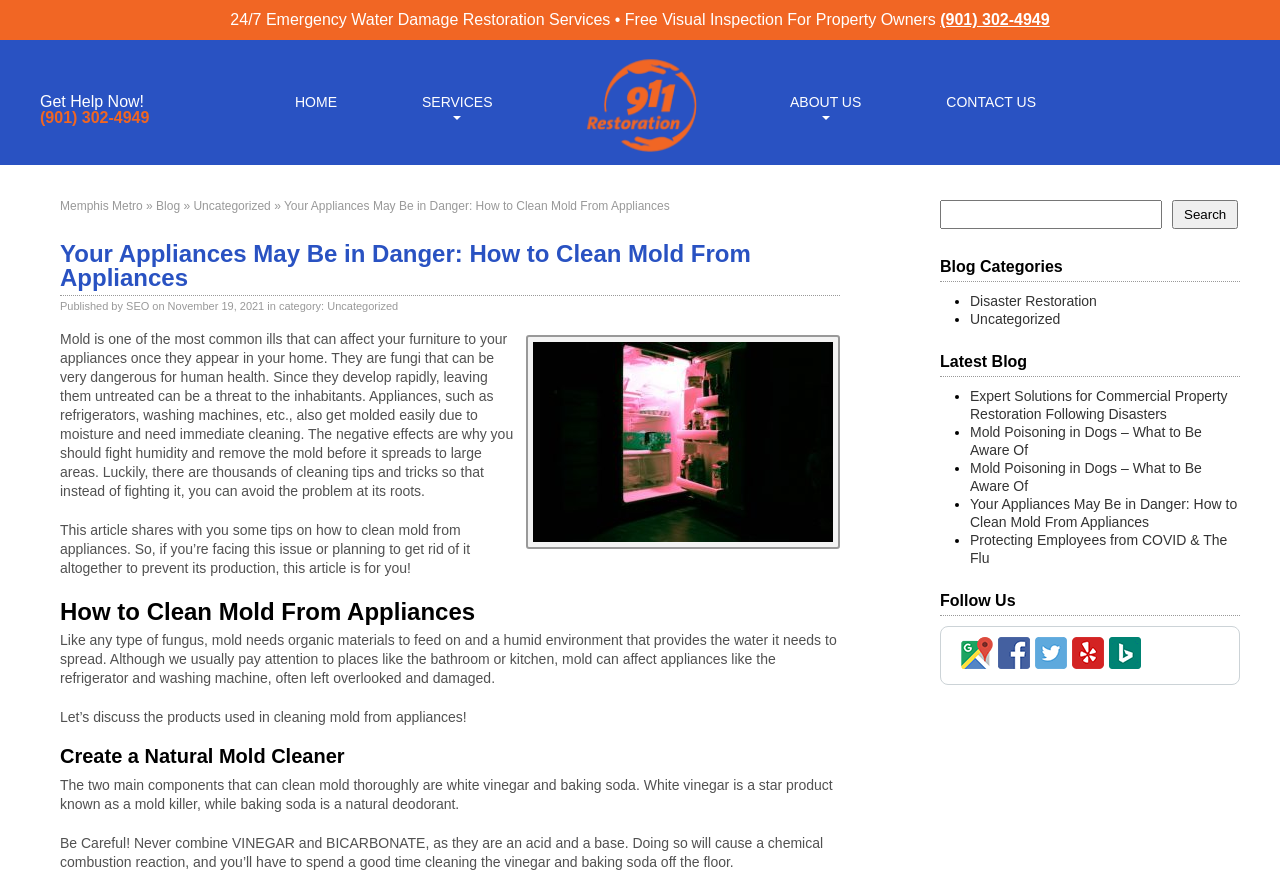Highlight the bounding box coordinates of the element that should be clicked to carry out the following instruction: "Read the latest blog post". The coordinates must be given as four float numbers ranging from 0 to 1, i.e., [left, top, right, bottom].

[0.758, 0.566, 0.967, 0.604]